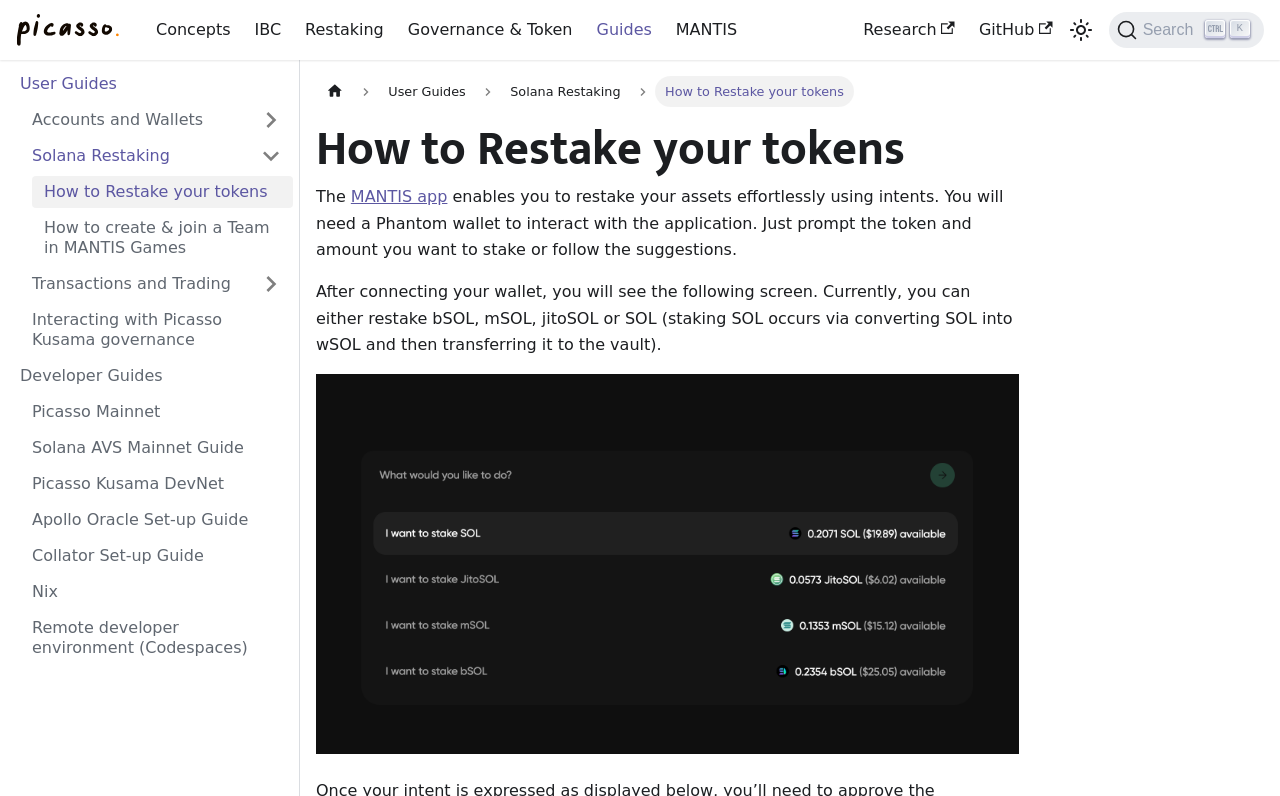Reply to the question with a single word or phrase:
What types of tokens can be restaked?

bSOL, mSOL, jitoSOL, SOL